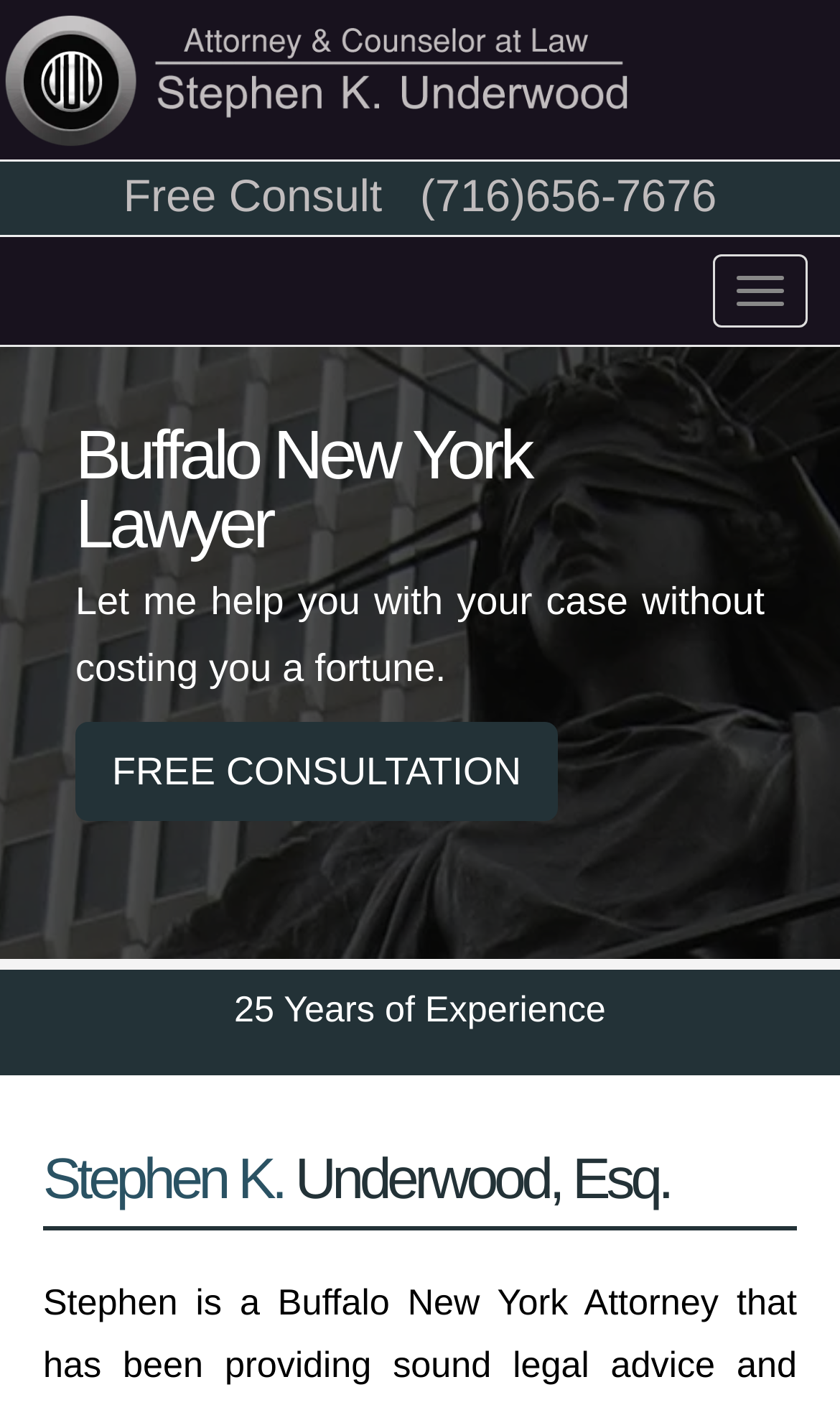Please examine the image and answer the question with a detailed explanation:
What is the lawyer's title?

I found this information by looking at the bottom section of the webpage, where it says 'Stephen K. Underwood, Esq.'.